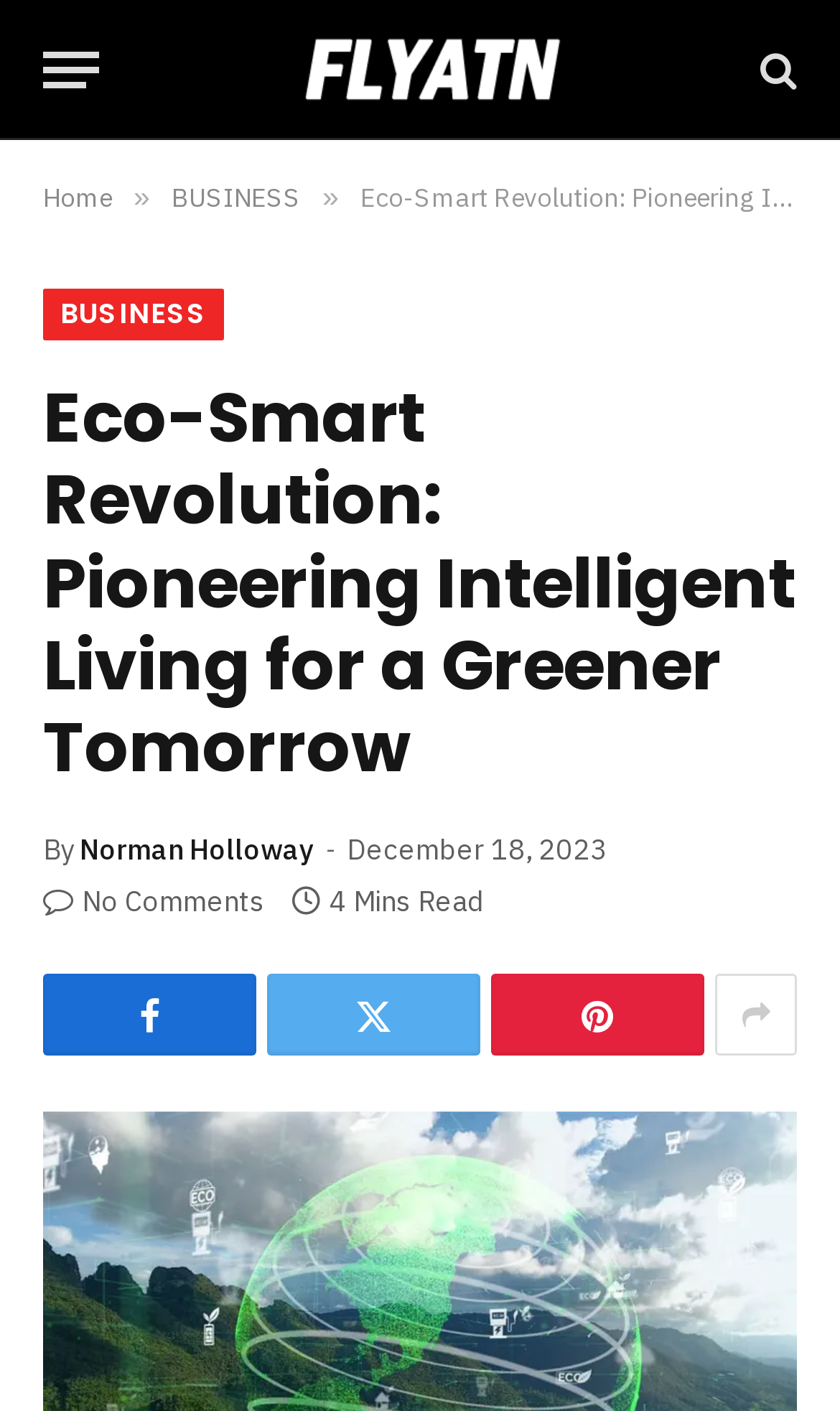Explain the contents of the webpage comprehensively.

The webpage appears to be an article or blog post about sustainable living, with a focus on eco-friendly practices. At the top left corner, there is a "Menu" button, and next to it, the website's logo "FlyAtn" is displayed as an image with a link. On the top right corner, there is a search icon represented by a magnifying glass symbol.

Below the logo, there is a navigation menu with links to "Home" and "BUSINESS", separated by a "»" symbol. The main heading of the article, "Eco-Smart Revolution: Pioneering Intelligent Living for a Greener Tomorrow", is prominently displayed in the middle of the page.

The article's author, Norman Holloway, is credited below the heading, along with the publication date, December 18, 2023. There is also an indication that there are no comments on the article, represented by a "No Comments" link with a symbol. The estimated reading time of the article is 4 minutes, as indicated by a "4 Mins Read" text.

At the bottom of the page, there are four social media sharing links, represented by icons for Facebook, Twitter, LinkedIn, and Pinterest, respectively.